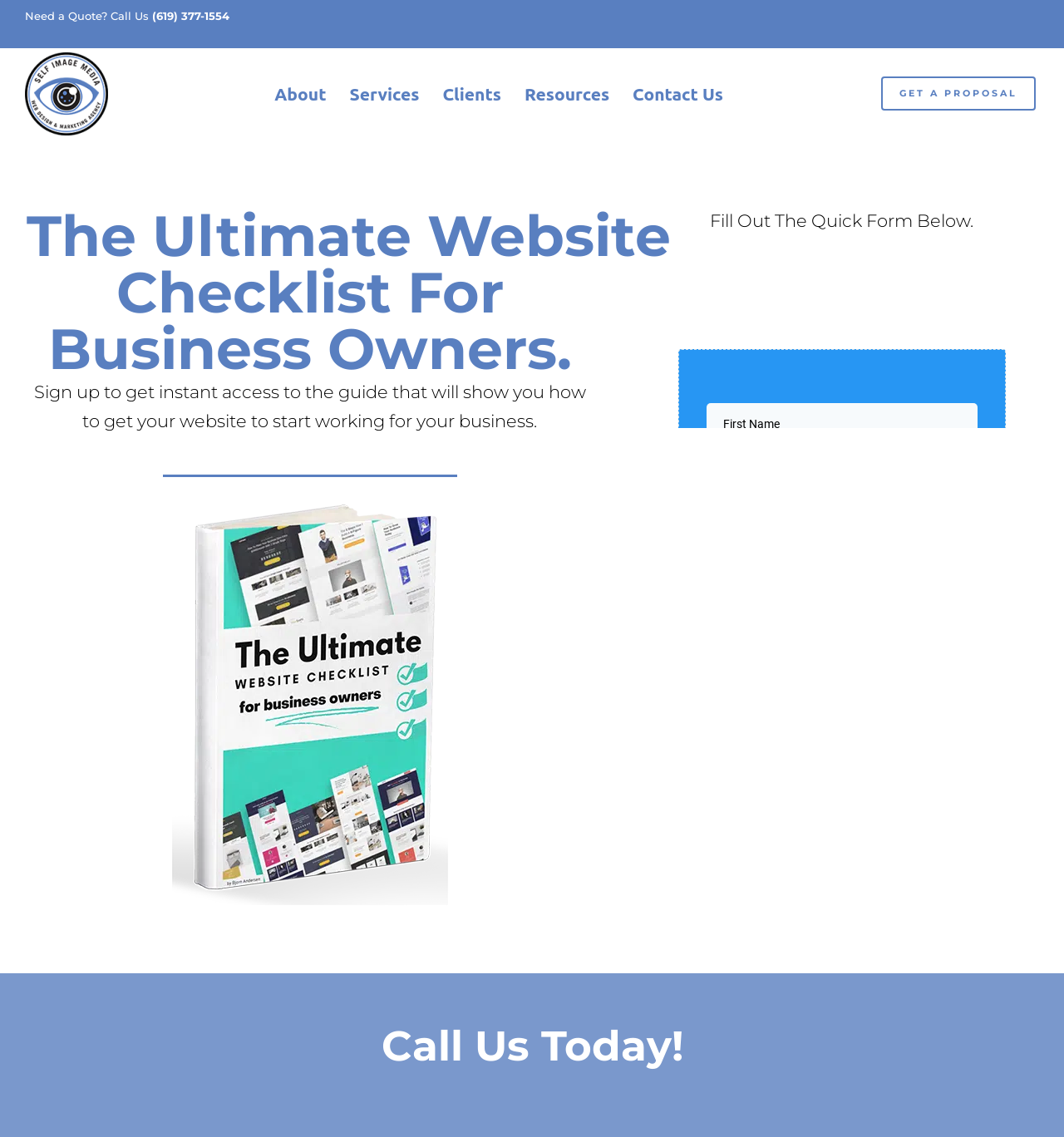Find the bounding box coordinates of the element you need to click on to perform this action: 'Fill out the quick form'. The coordinates should be represented by four float values between 0 and 1, in the format [left, top, right, bottom].

[0.606, 0.267, 0.977, 0.376]